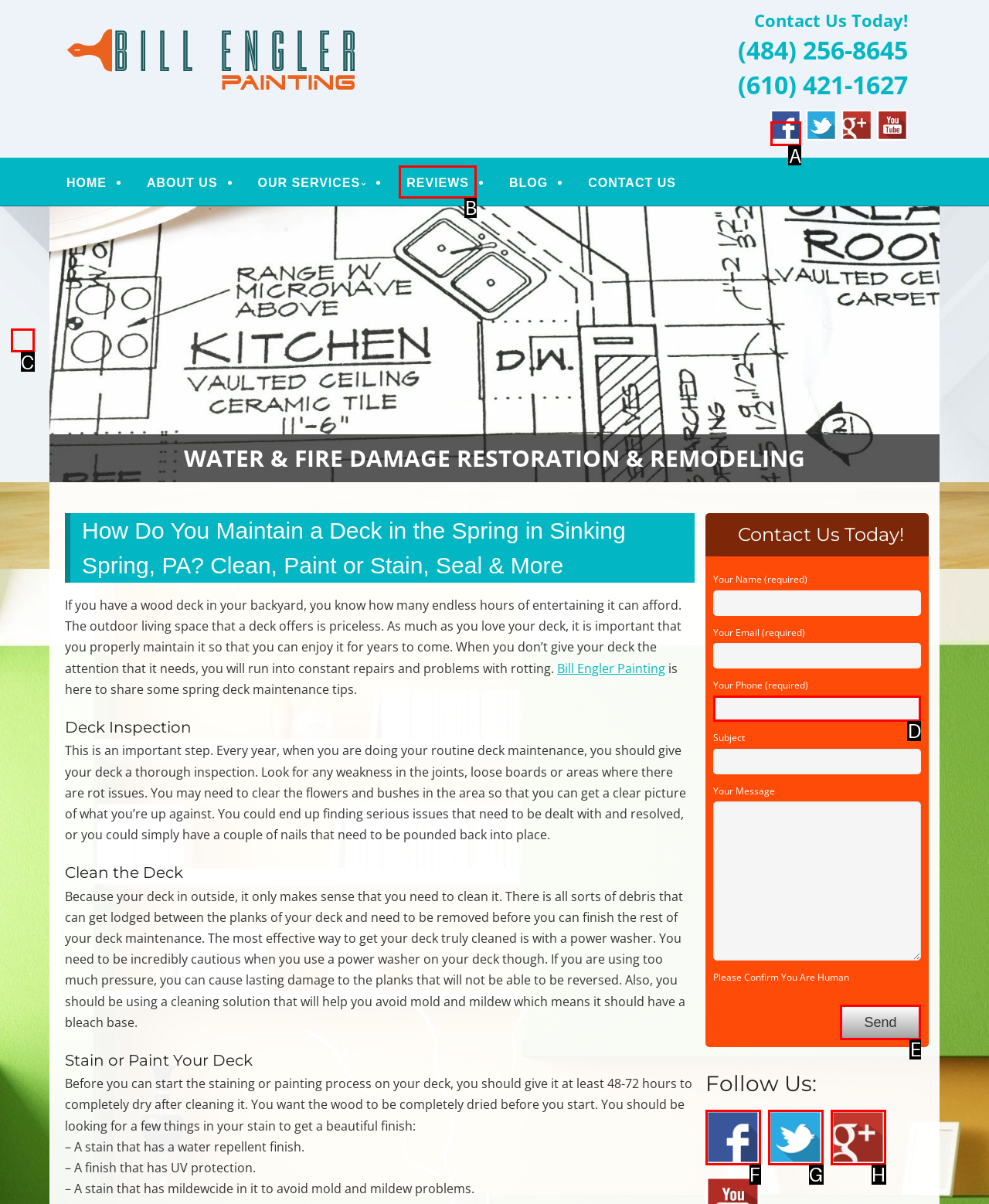Identify the appropriate lettered option to execute the following task: Click on the 'Facebook' link
Respond with the letter of the selected choice.

A